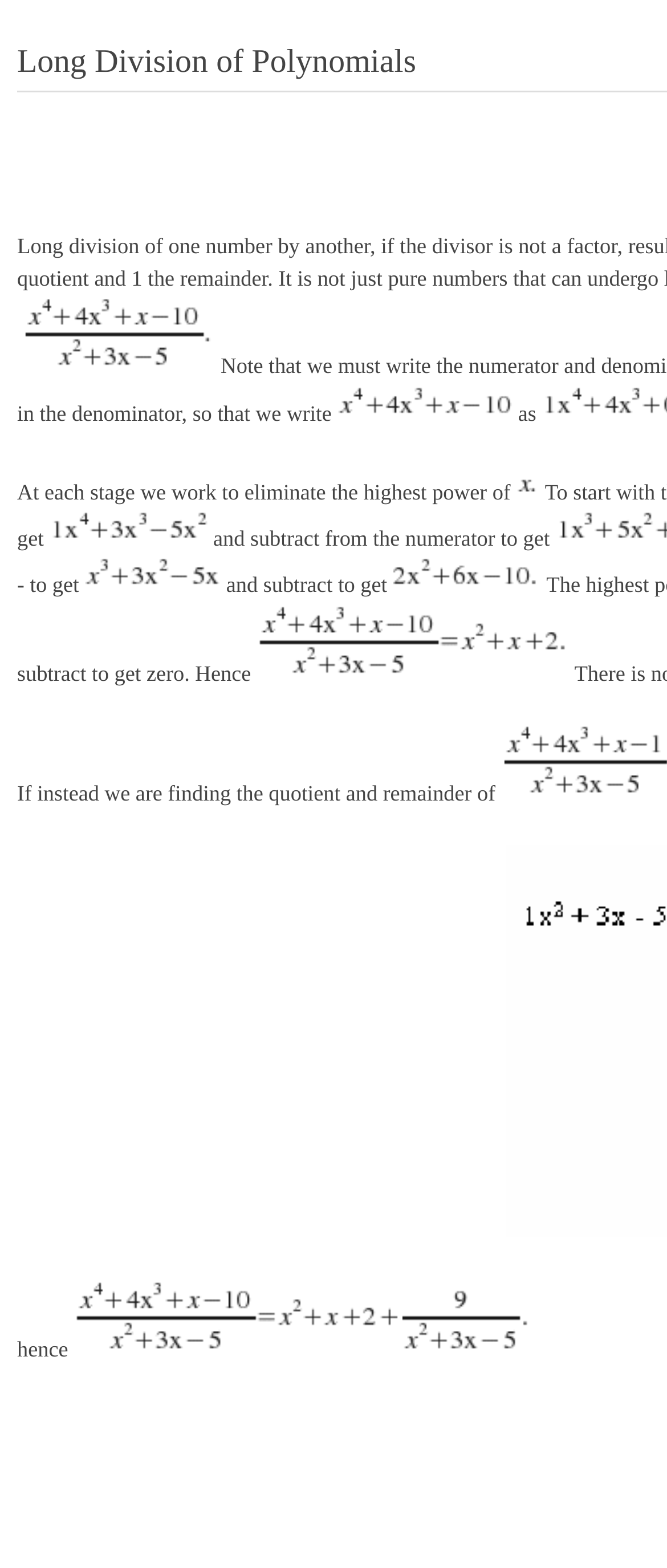Describe every aspect of the webpage comprehensively.

The webpage is about A Level Maths Notes, specifically focusing on Long Division of Polynomials. At the top, there are two images, one on the left and one on the right, taking up about a quarter of the screen each. Below these images, there is a short phrase "as" followed by a longer text "At each stage we work to eliminate the highest power of". This text is positioned on the left side of the screen, with an image to its right. 

Further down, there is another image on the left, accompanied by the text "and subtract from the numerator to get" on its right. Below this, there are two more images, one on top of the other, with the text "and subtract to get" in between them. 

On the lower half of the screen, there is a larger image taking up about half of the screen width. Below this image, there is a paragraph of text "If instead we are finding the quotient and remainder of". At the very bottom of the screen, there is a final image. Overall, the webpage is densely packed with images and text, with a focus on explaining the concept of Long Division of Polynomials.